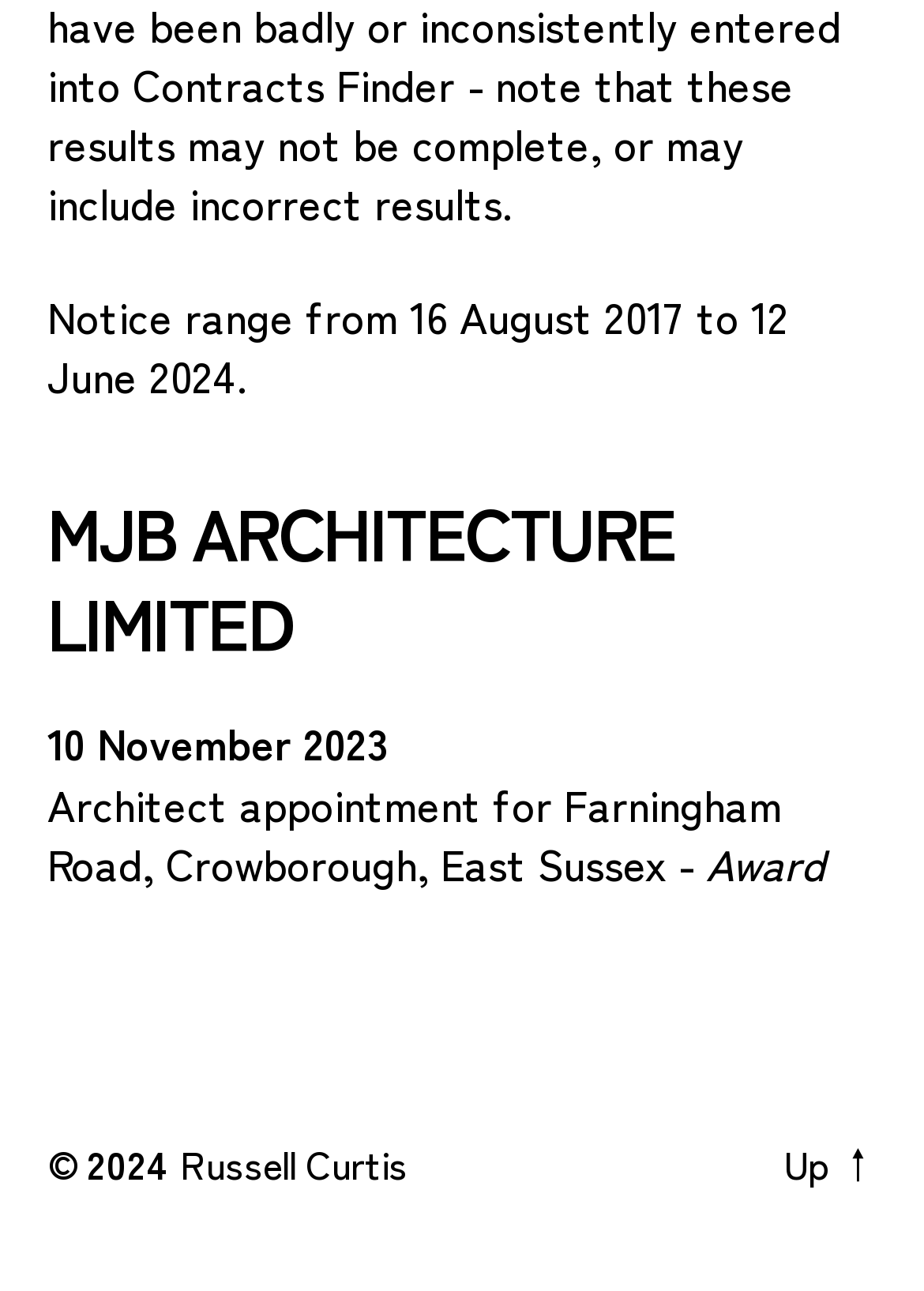Identify the bounding box coordinates for the UI element described as follows: "Jeffrey Schleider". Ensure the coordinates are four float numbers between 0 and 1, formatted as [left, top, right, bottom].

None